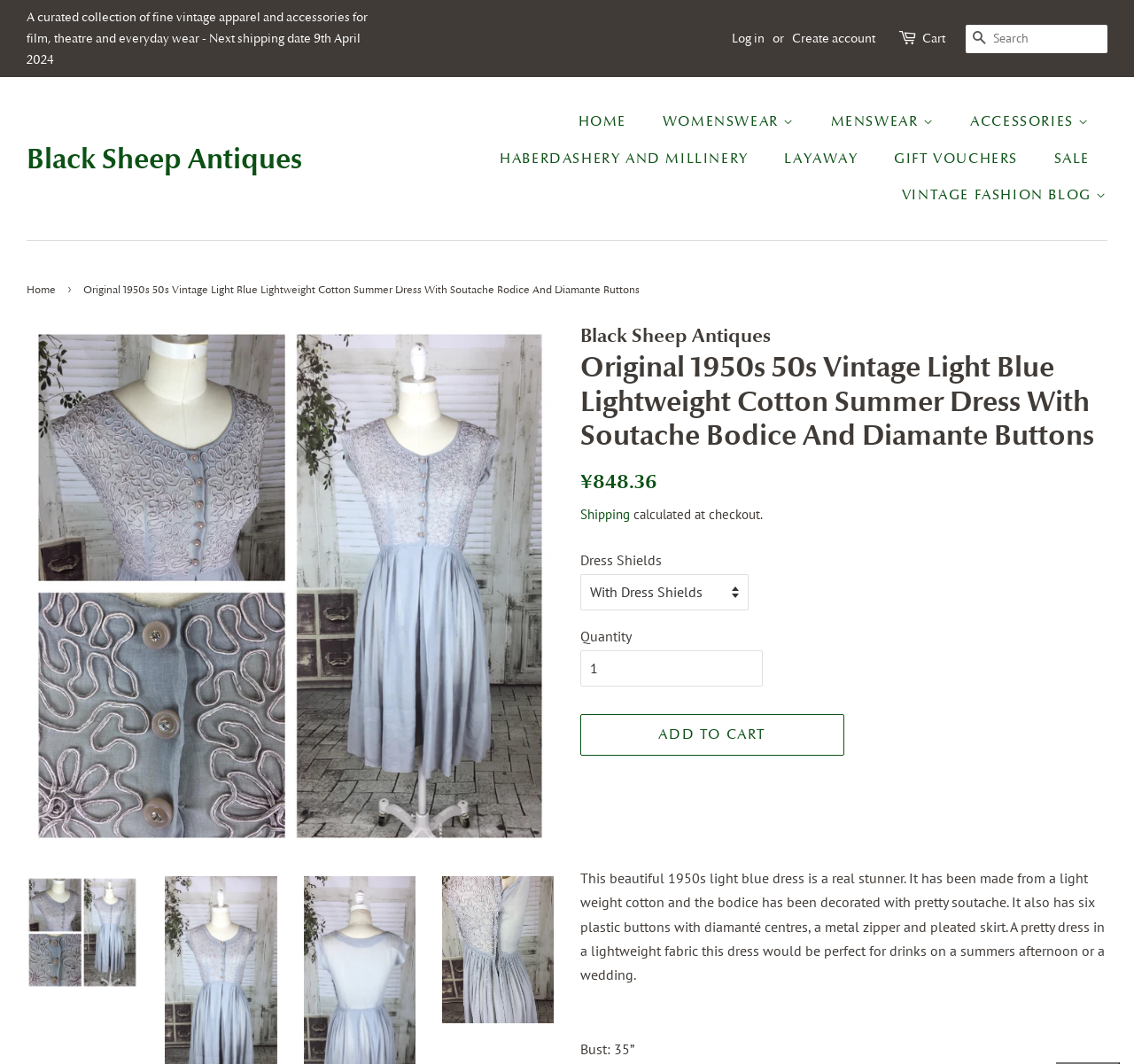Use the information in the screenshot to answer the question comprehensively: What is the color of the dress?

The question can be answered by looking at the image of the dress on the webpage, which is described as 'Original 1950s 50s Vintage Light Blue Lightweight Cotton Summer Dress With Soutache Bodice And Diamante Buttons'. The text also mentions 'light blue dress' in the description.